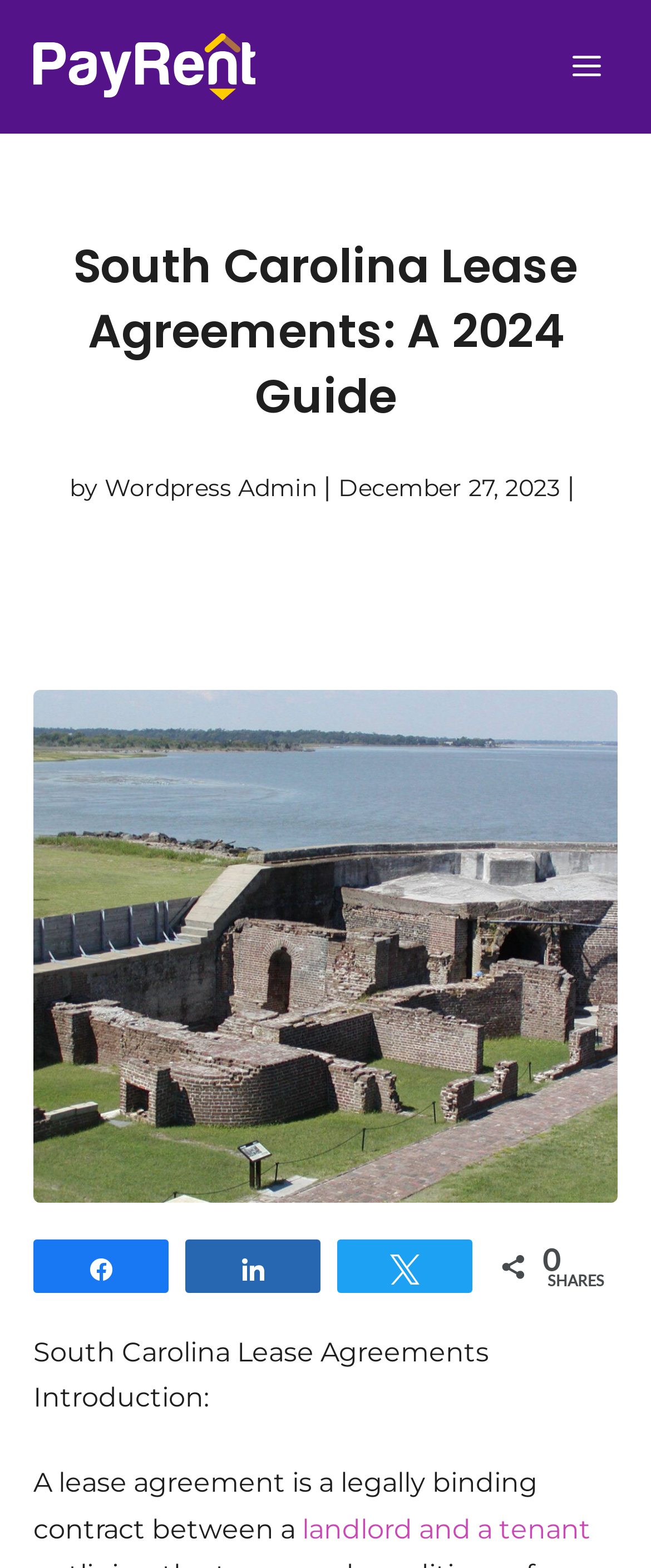Respond to the following query with just one word or a short phrase: 
What is the image description above the article?

South Carolina landmark